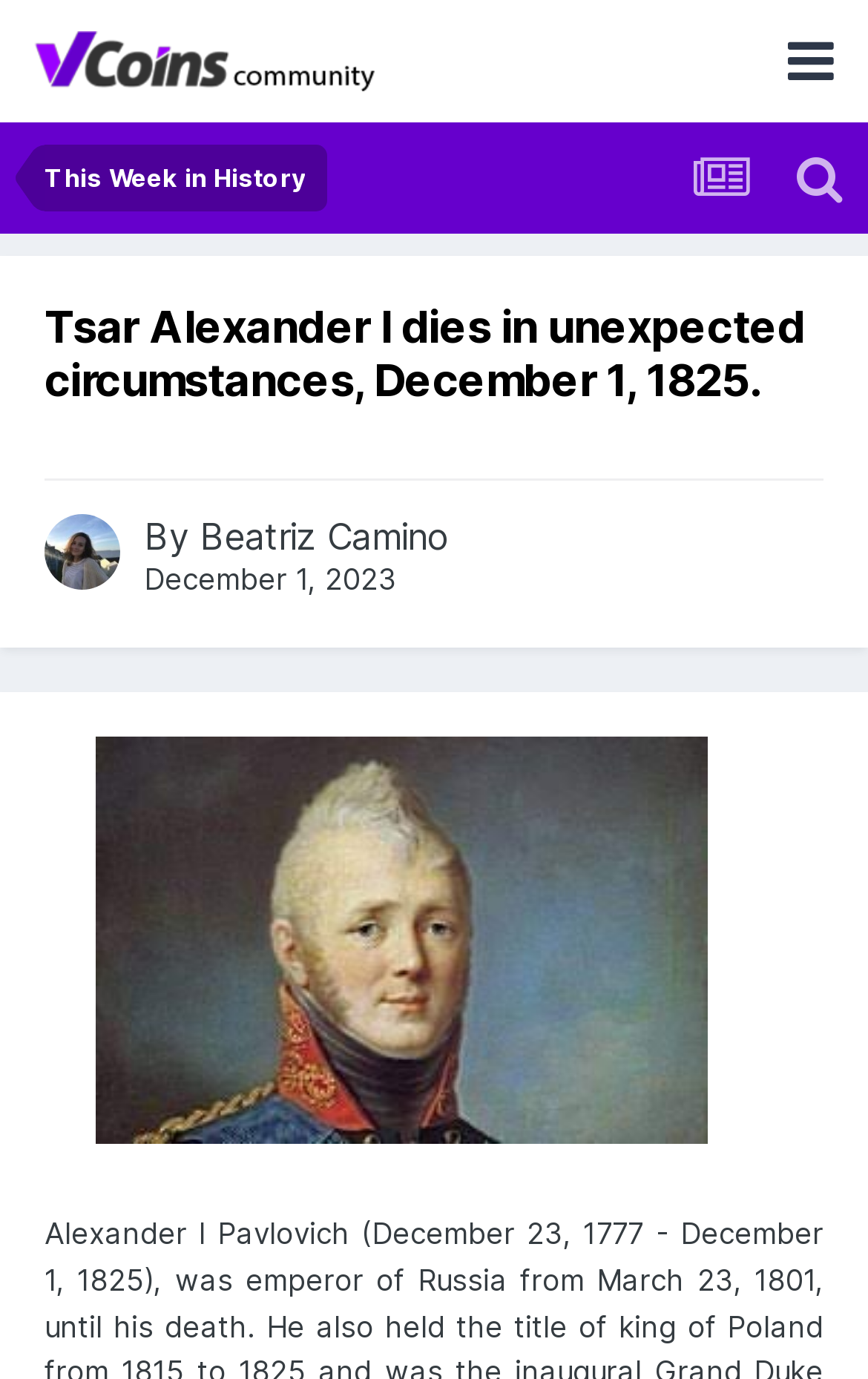Find the bounding box coordinates corresponding to the UI element with the description: "alt="VCoins Community"". The coordinates should be formatted as [left, top, right, bottom], with values as floats between 0 and 1.

[0.038, 0.0, 0.438, 0.089]